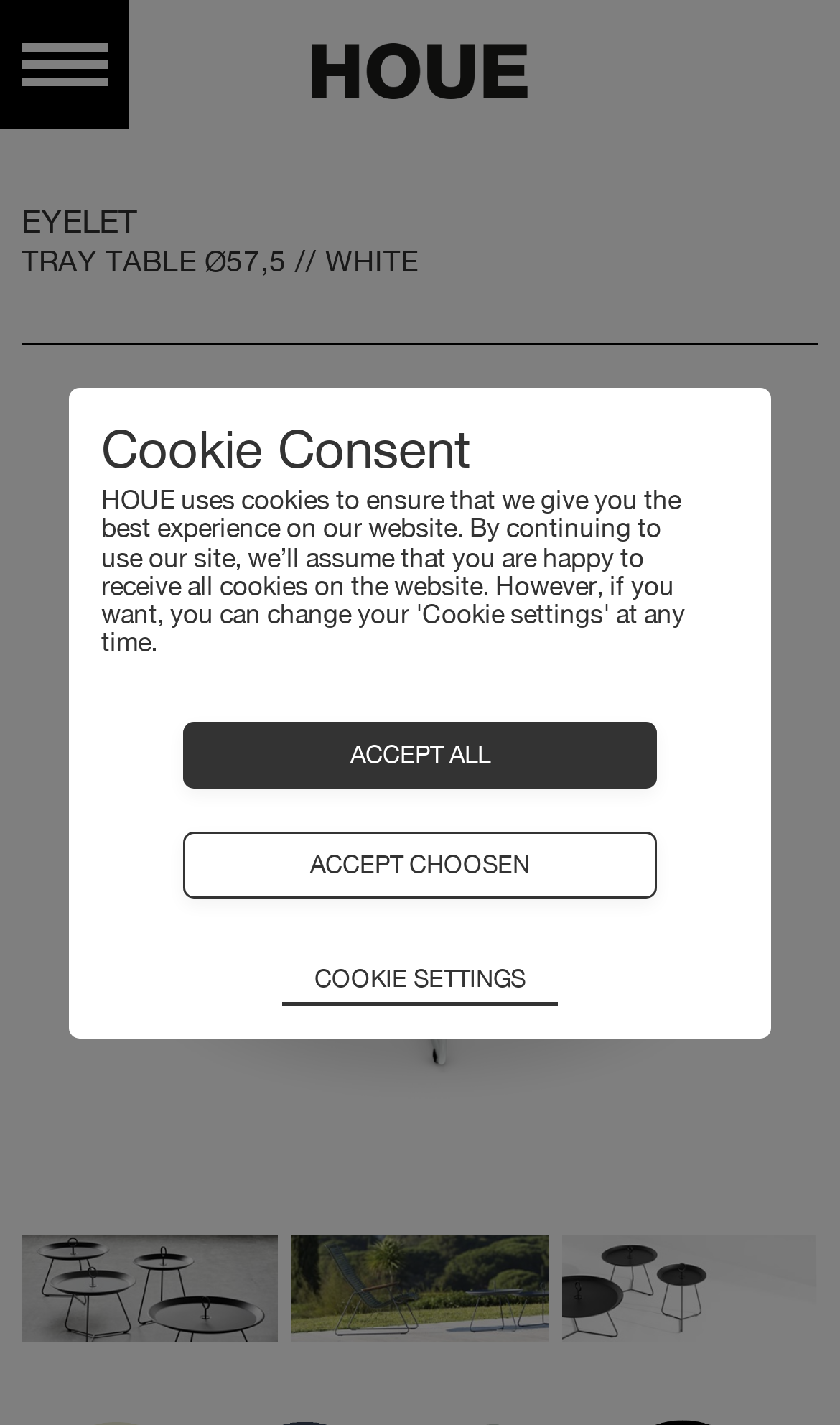Create an elaborate caption that covers all aspects of the webpage.

This webpage is about an EYELET Tray table product from HOUE. At the top, there is a navigation section with a logo on the left, a "View basket" link, and a currency indicator showing "EUR". Below the navigation section, there is a large heading that reads "EYELET" followed by a subheading "TRAY TABLE Ø57,5 // WHITE". 

To the right of the headings, there is a large image of the EYELET Tray table product. Below the product image, there are three banners: "EYELET stor", "click lounge chair2", and "eyelet indoor new banner". 

On the right side of the page, there is a "To basket" link. Below it, there is a section about cookie consent, which includes a paragraph of text explaining how HOUE uses cookies and a link to "Cookie settings". There are also two buttons: "Accept all" and "Accept choosen". 

Further down, there are sections explaining the different types of cookies used on the website, including "Necessary" and "Statistic" cookies. Each section has a heading and a paragraph of text describing the type of cookie. Finally, there is a "COOKIE SETTINGS" button at the bottom of the page.